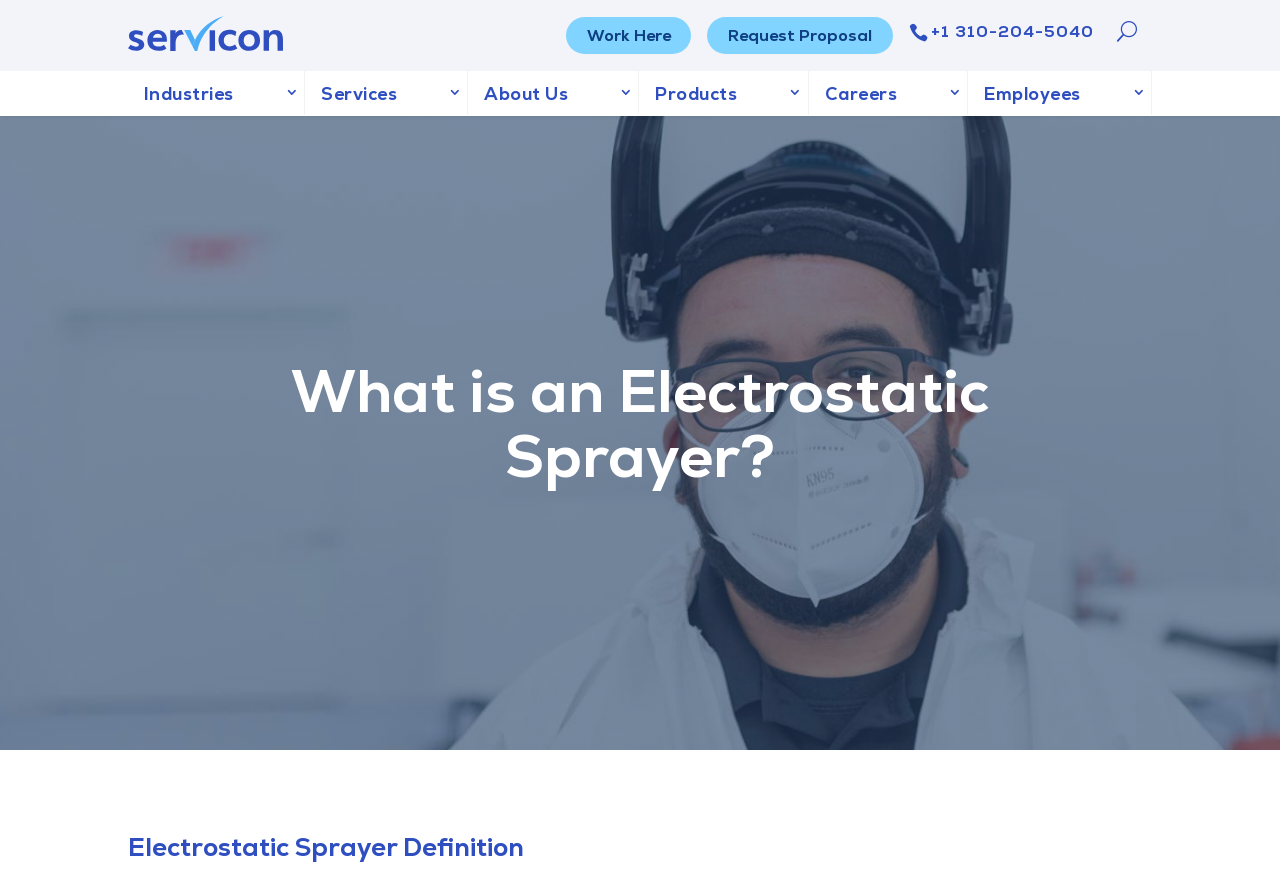Determine the bounding box for the UI element described here: "Request Proposal".

[0.553, 0.019, 0.698, 0.061]